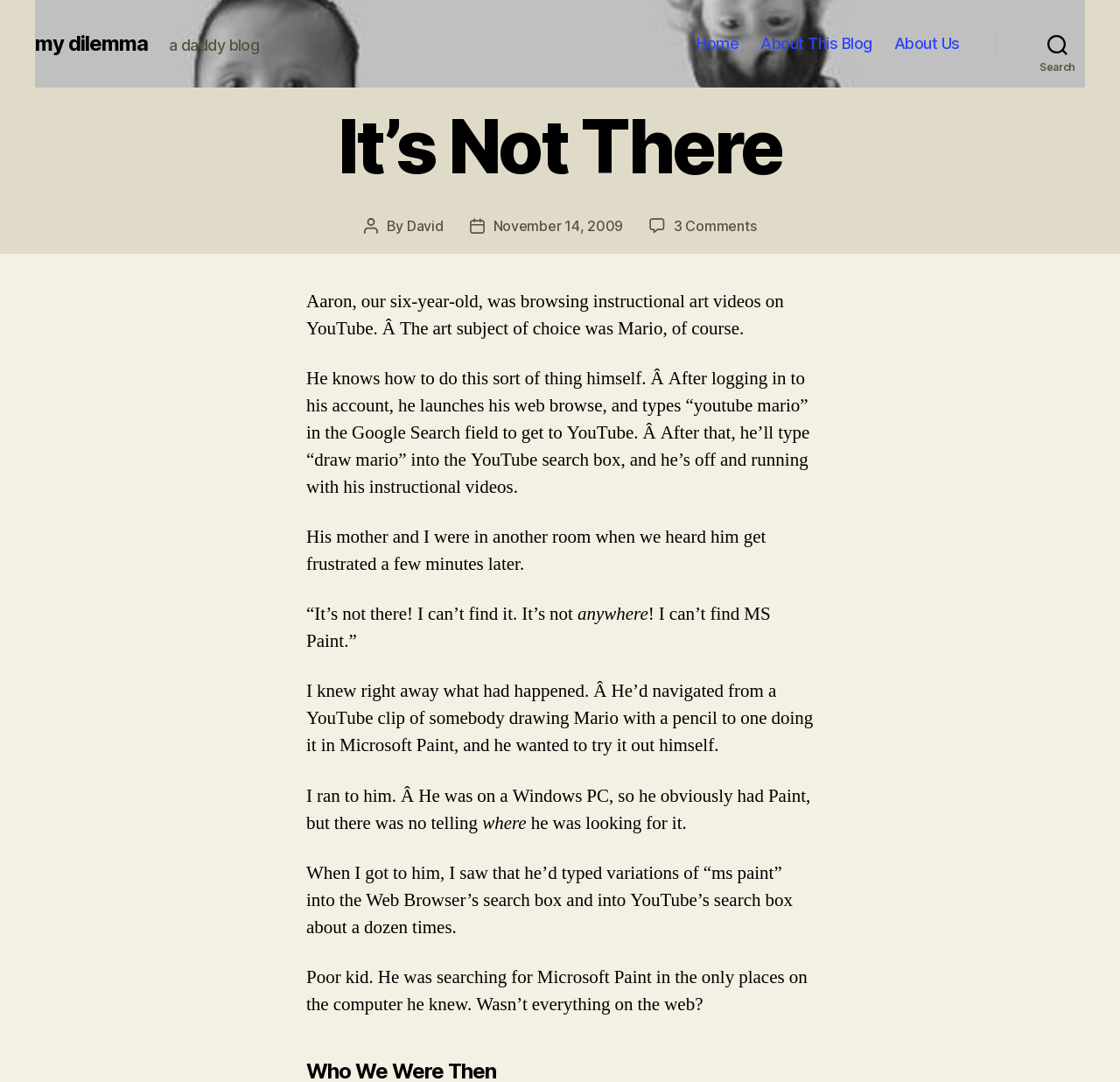Answer the question in a single word or phrase:
What is the name of the blog?

a daddy blog